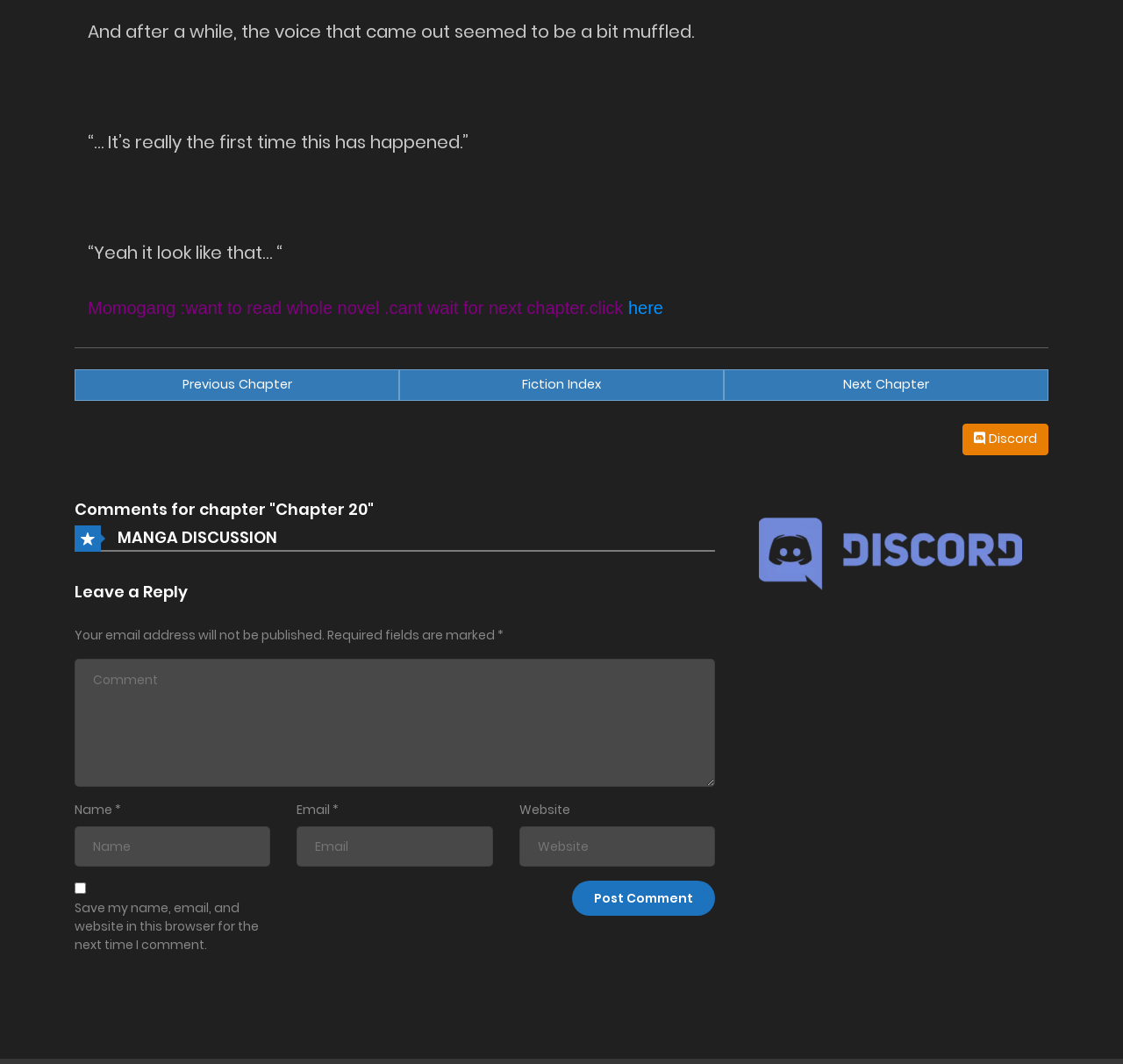Answer the question with a single word or phrase: 
What is the purpose of the checkbox at the bottom?

Save comment information